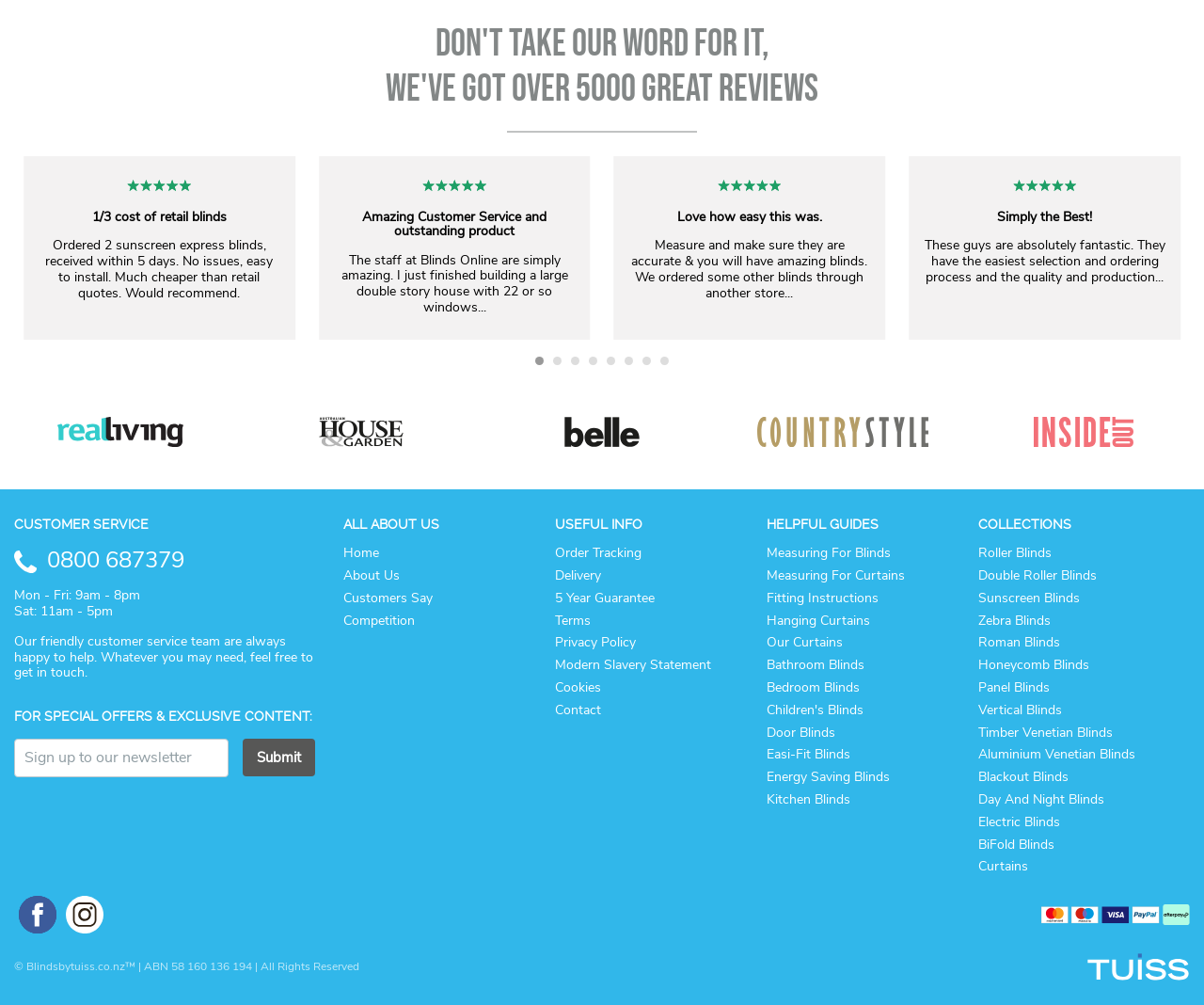Carefully examine the image and provide an in-depth answer to the question: What is the rating of the first review?

The first review has a rating of 5 stars, which is indicated by the '5 Star' image with a bounding box coordinate of [0.106, 0.179, 0.159, 0.19].